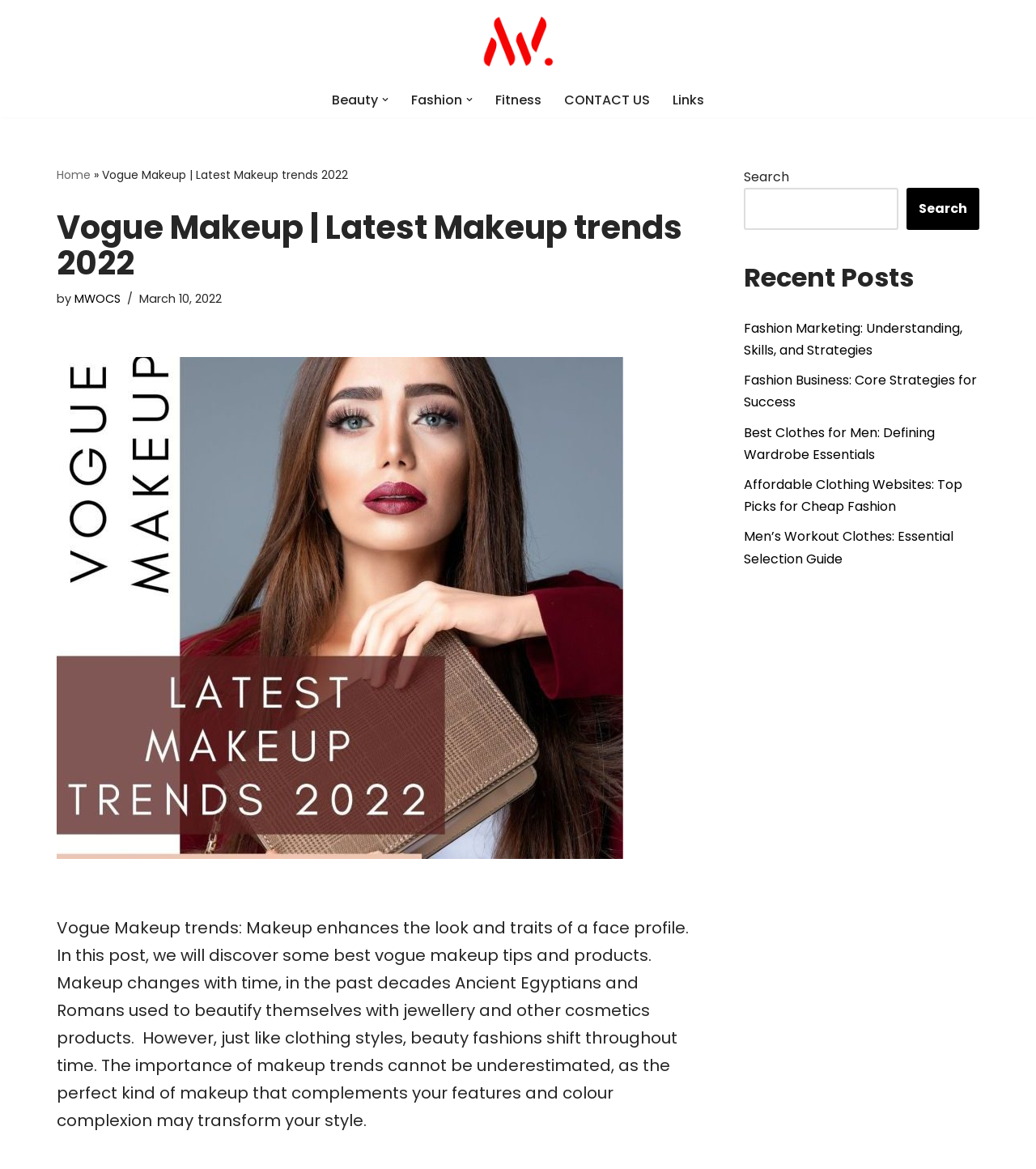Using the details from the image, please elaborate on the following question: How many main categories are in the primary menu?

I counted the number of main categories in the primary menu by looking at the links under the 'Primary Menu' navigation element. I found three main categories: 'Beauty', 'Fashion', and 'Fitness'.